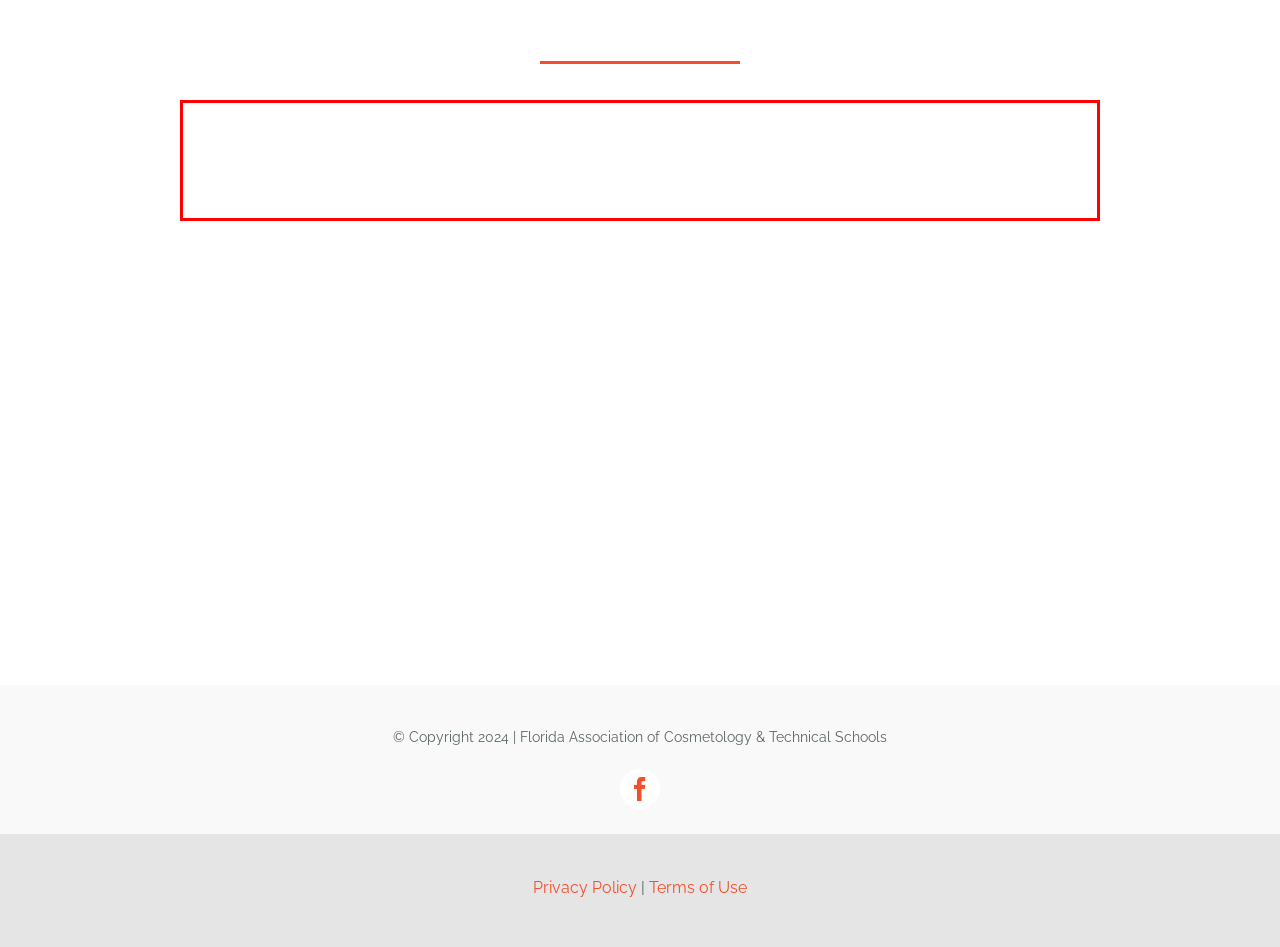Using the provided webpage screenshot, identify and read the text within the red rectangle bounding box.

Every member matters. The Florida Association of Cosmetology and Technical Schools (FACTS) represents all cosmetology schools and technical schools that offer cosmetology, beauty, and wellness-related education.